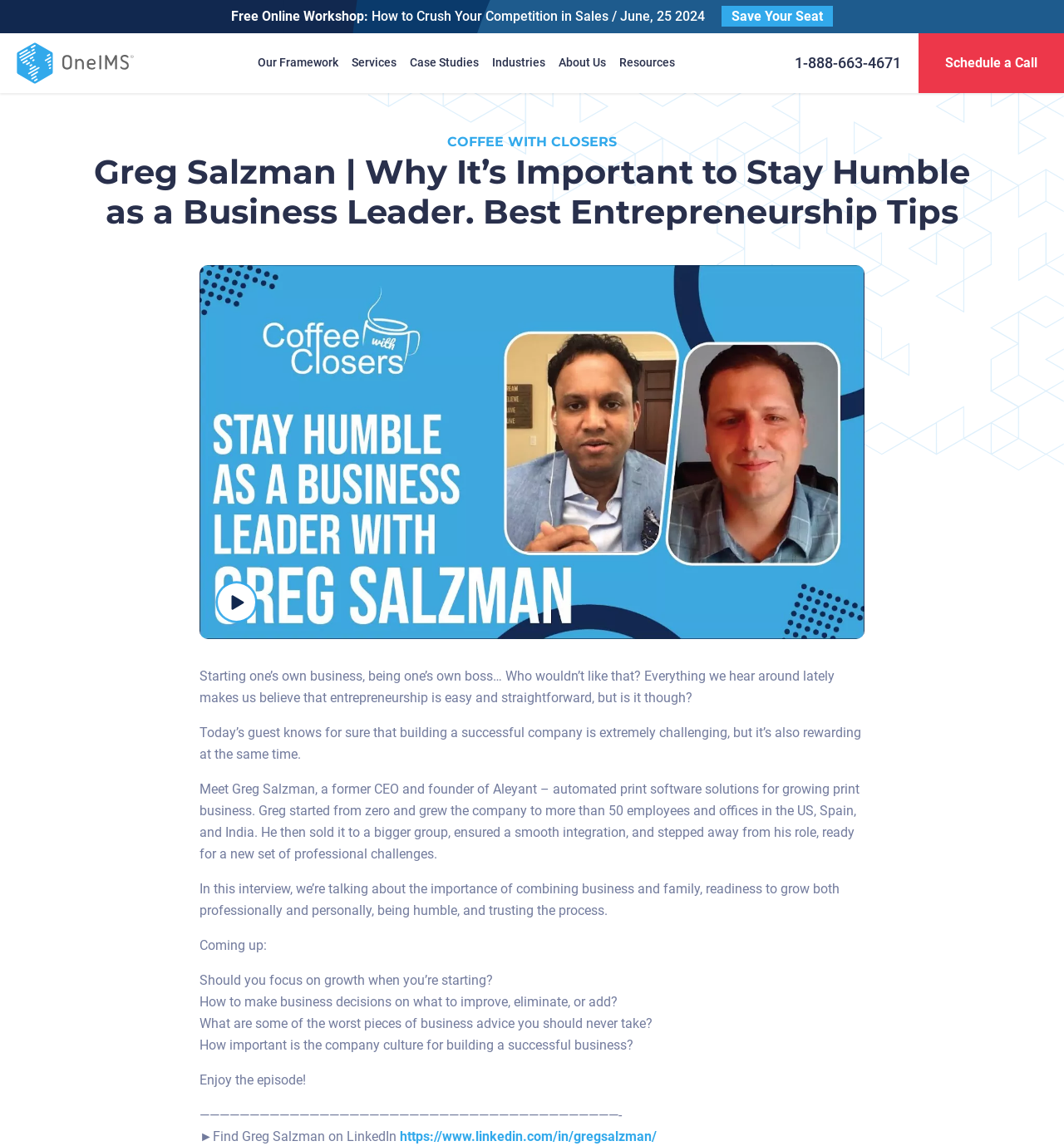Could you provide the bounding box coordinates for the portion of the screen to click to complete this instruction: "Save your seat for the free online workshop"?

[0.678, 0.005, 0.783, 0.023]